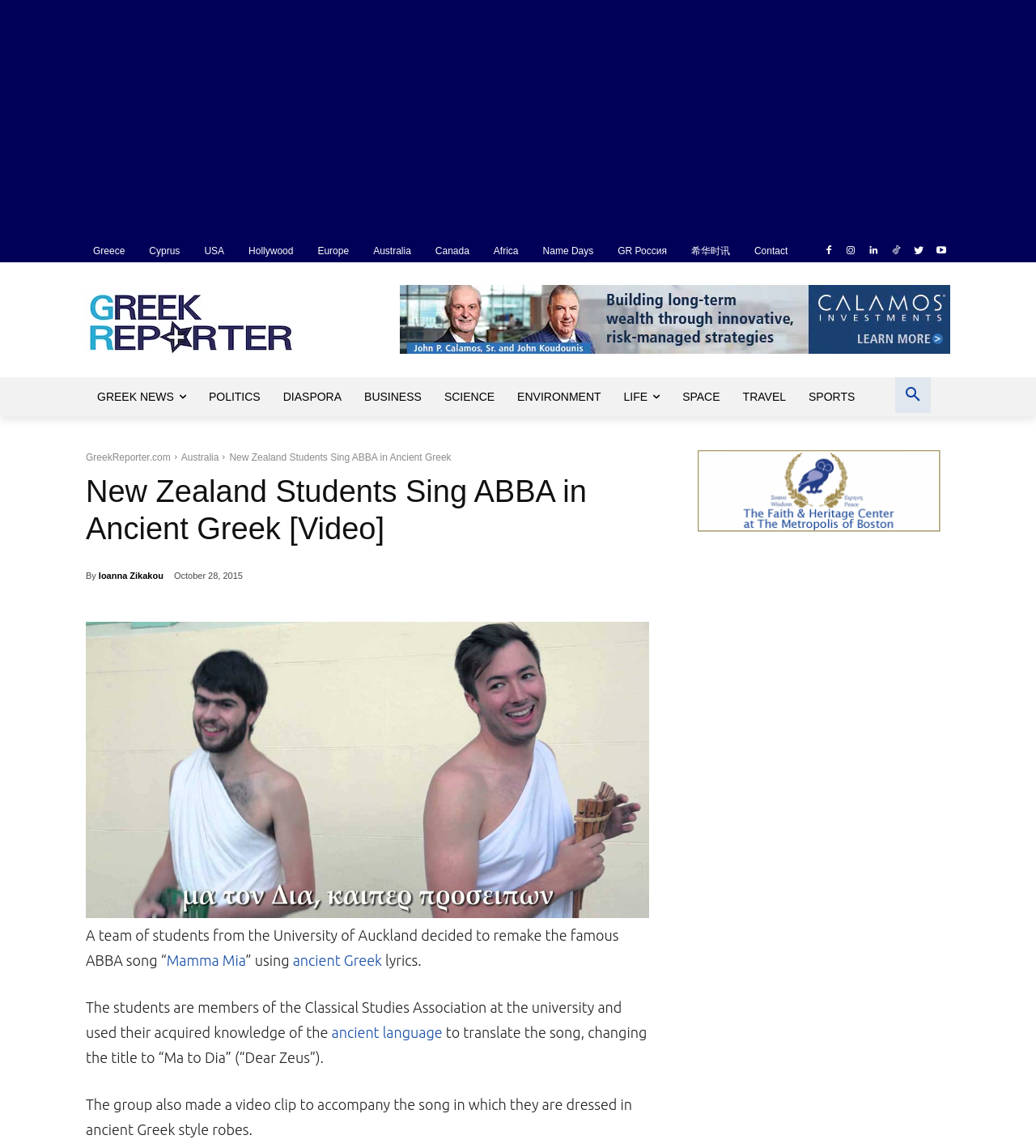Utilize the information from the image to answer the question in detail:
What is the title of the remade song?

I found the title of the remade song by reading the text, which states that the students 'changed the title to “Ma to Dia” (“Dear Zeus”)'.